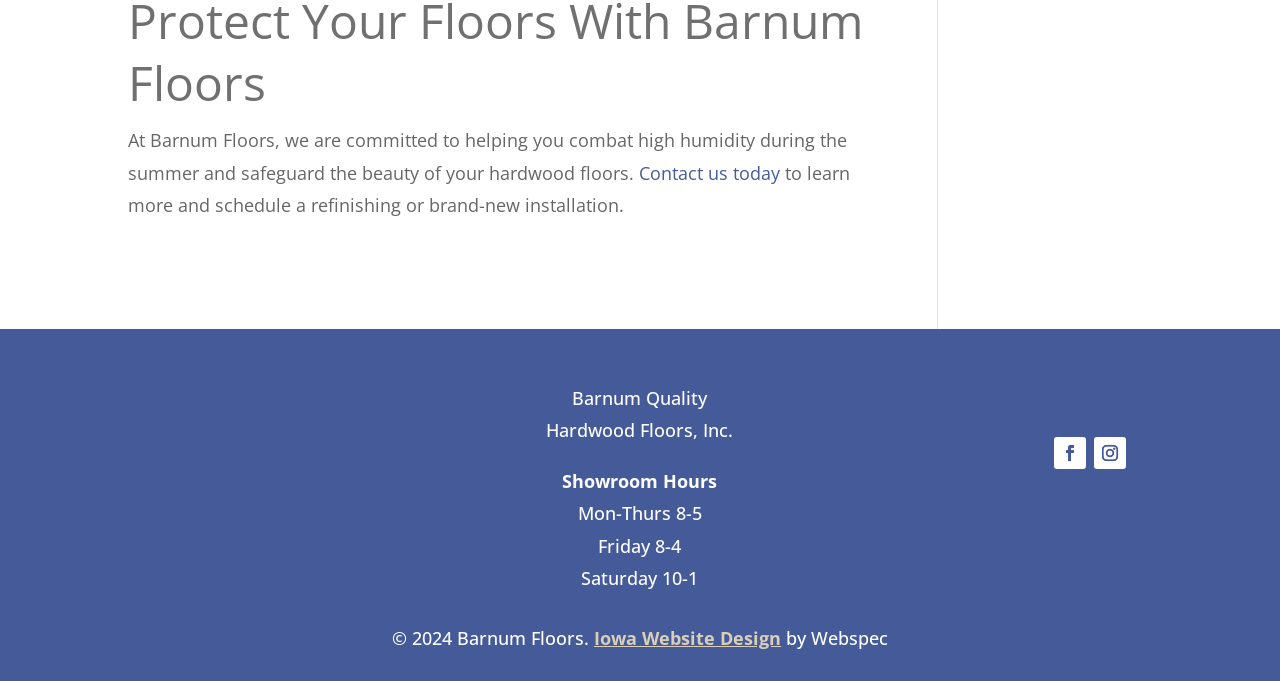Given the webpage screenshot, identify the bounding box of the UI element that matches this description: "Iowa Website Design".

[0.464, 0.919, 0.61, 0.954]